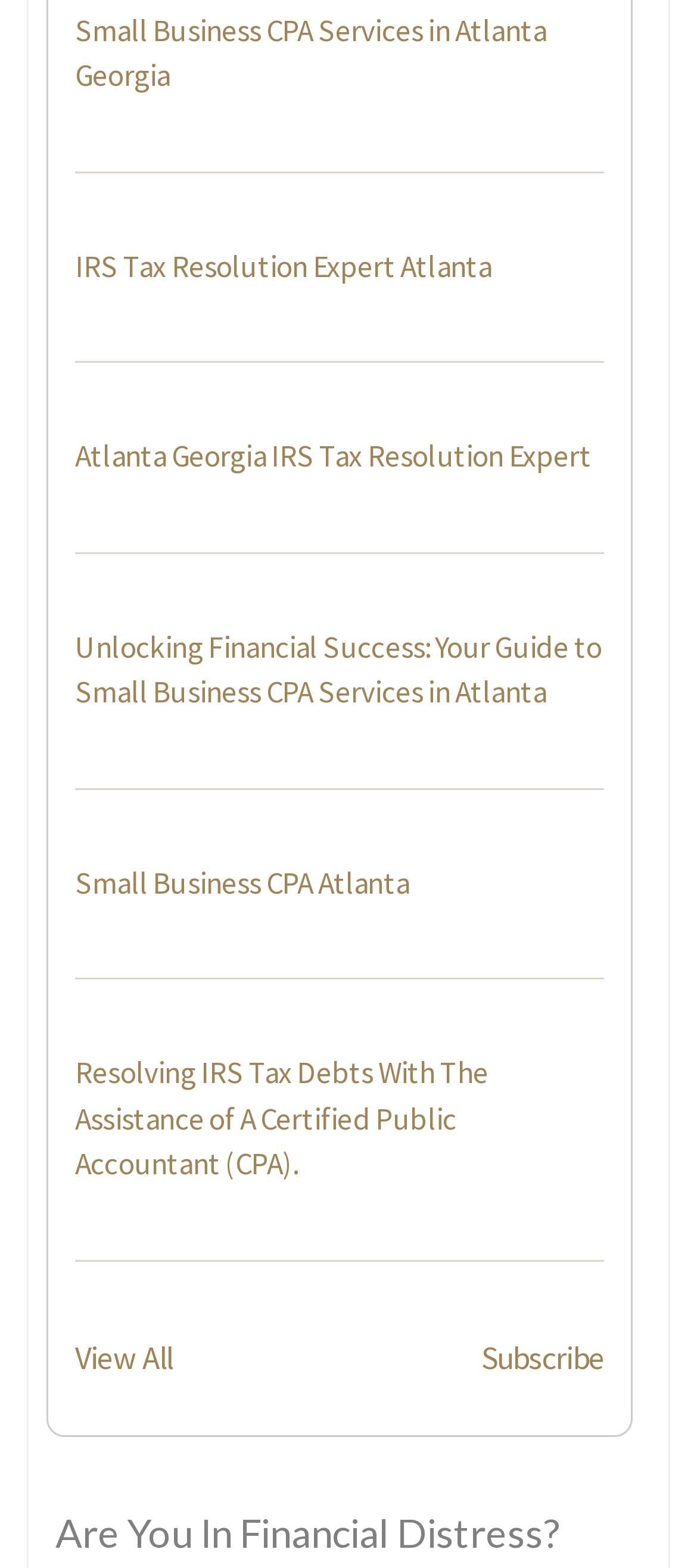Identify the bounding box for the element characterized by the following description: "Equipment Rental".

None